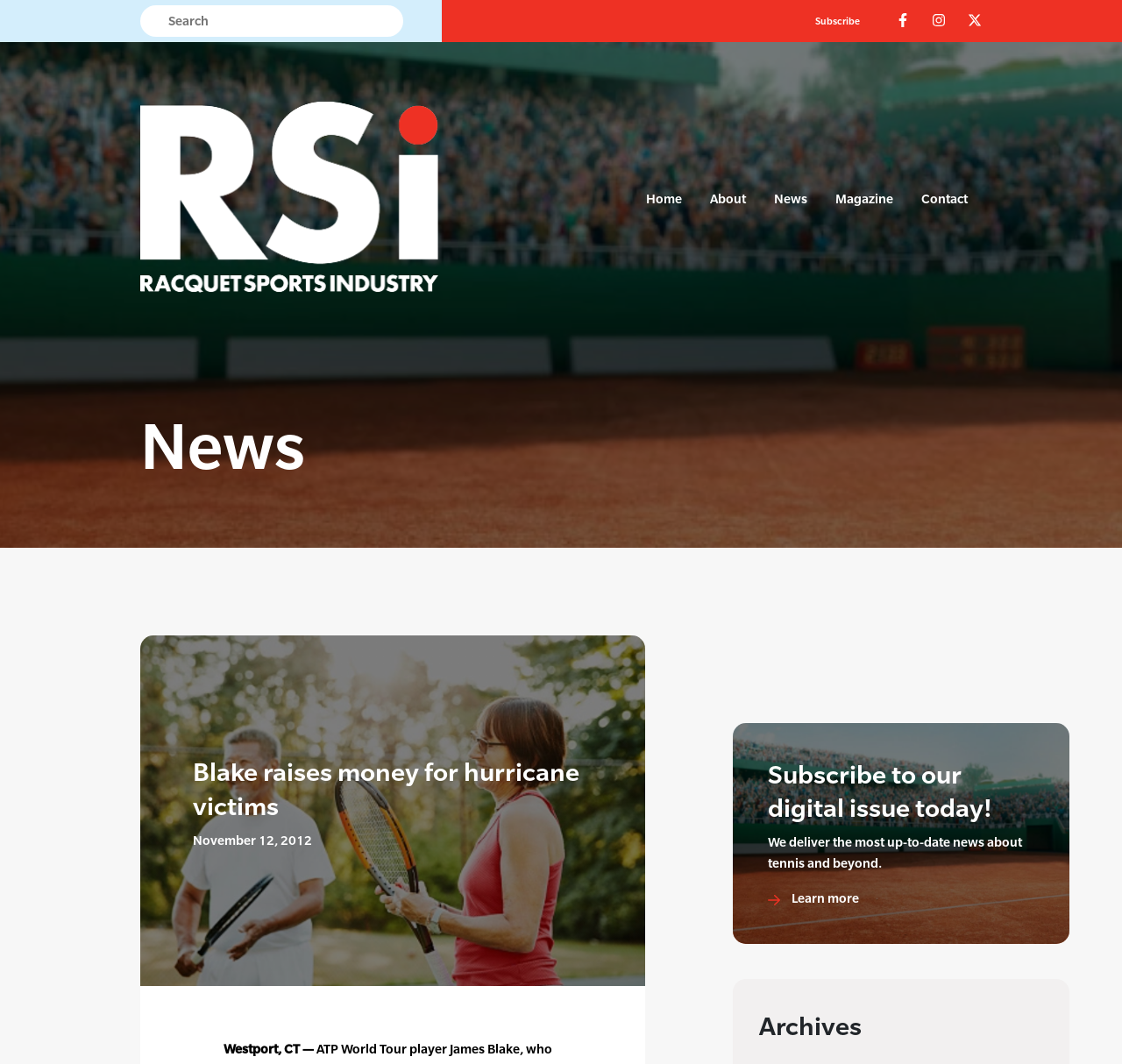Please identify the bounding box coordinates of the region to click in order to complete the task: "Subscribe to the newsletter". The coordinates must be four float numbers between 0 and 1, specified as [left, top, right, bottom].

[0.727, 0.012, 0.766, 0.027]